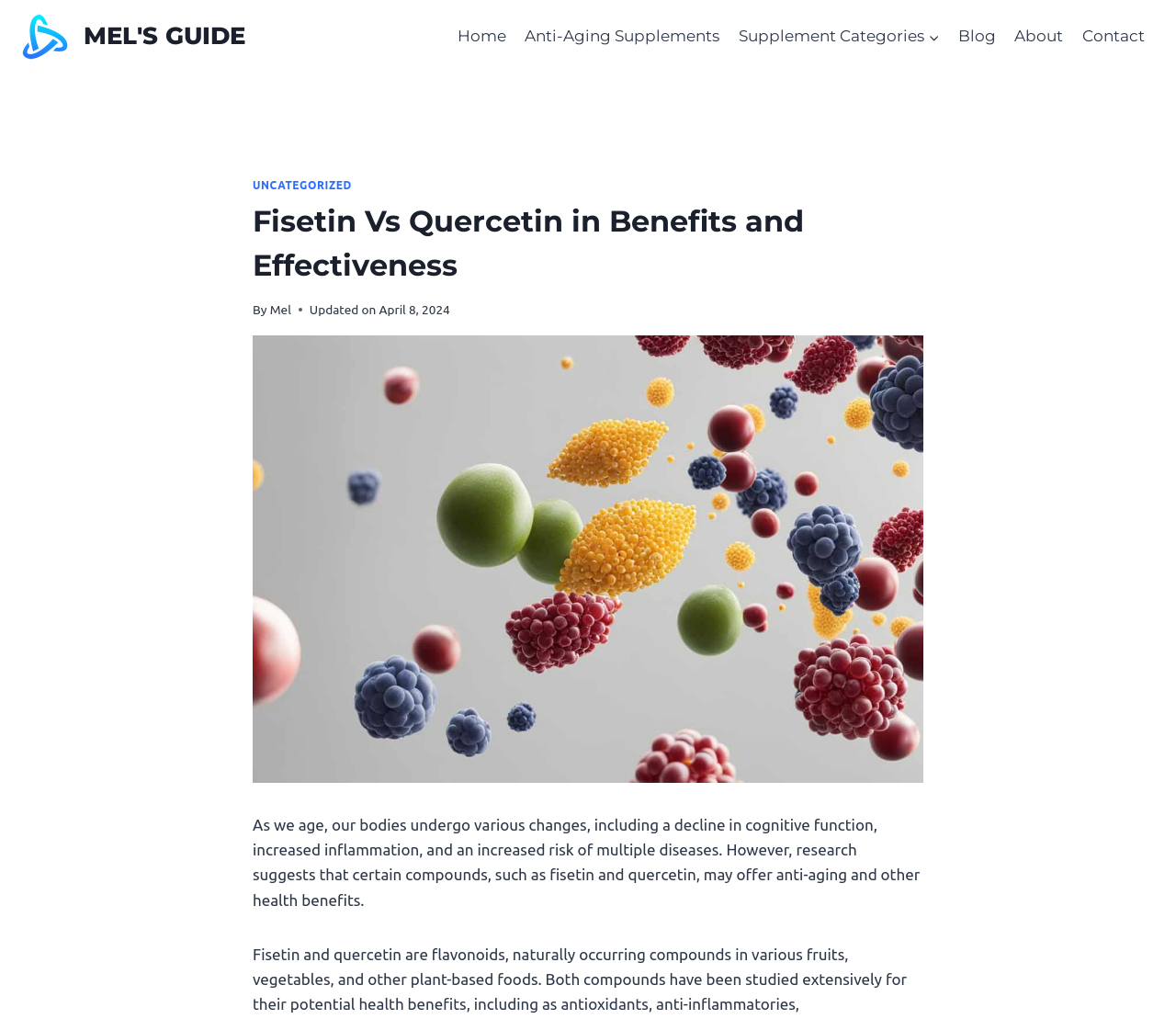Explain the webpage's layout and main content in detail.

The webpage is focused on comparing Fisetin and Quercetin, exploring their benefits and effectiveness in improving health and wellness routines. At the top left corner, there is a link to "Mel's Guide" accompanied by a small image with the same name. 

Below this, a primary navigation menu spans across the top of the page, containing links to "Home", "Anti-Aging Supplements", "Supplement Categories", "Blog", "About", and "Contact". The "Supplement Categories" link has a child menu button next to it.

Underneath the navigation menu, a header section displays a link to "UNCATEGORIZED" on the left, followed by a heading that reads "Fisetin Vs Quercetin in Benefits and Effectiveness". The author's name, "Mel", is mentioned alongside the update date, "April 8, 2024".

A large image related to Fisetin and Quercetin is positioned below the header section, taking up most of the page's width. Below the image, a block of text explains how certain compounds like fisetin and quercetin may offer anti-aging and other health benefits as we age, citing changes in cognitive function, increased inflammation, and disease risks.